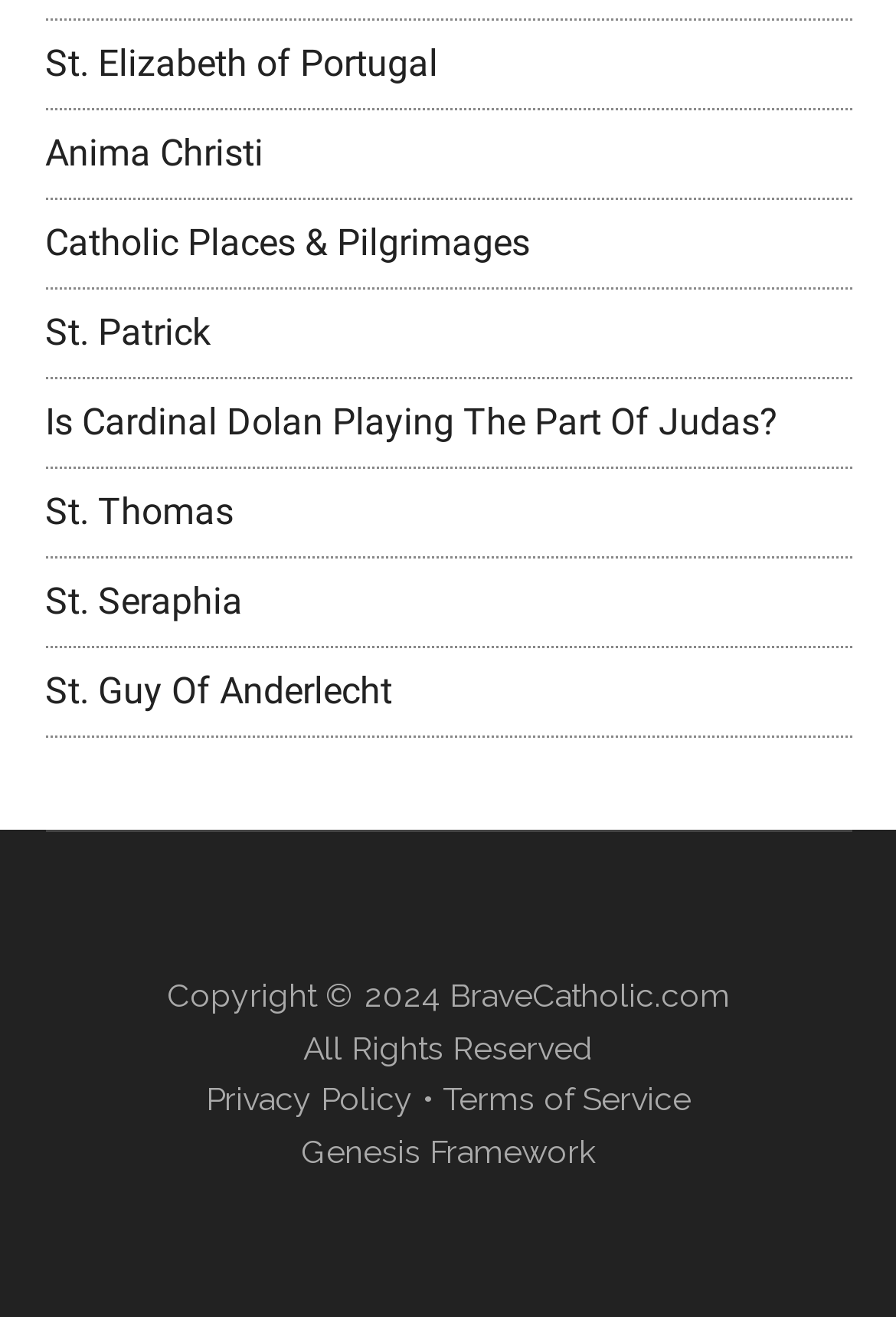Find the bounding box coordinates of the area that needs to be clicked in order to achieve the following instruction: "Learn about St. Patrick". The coordinates should be specified as four float numbers between 0 and 1, i.e., [left, top, right, bottom].

[0.05, 0.235, 0.235, 0.268]